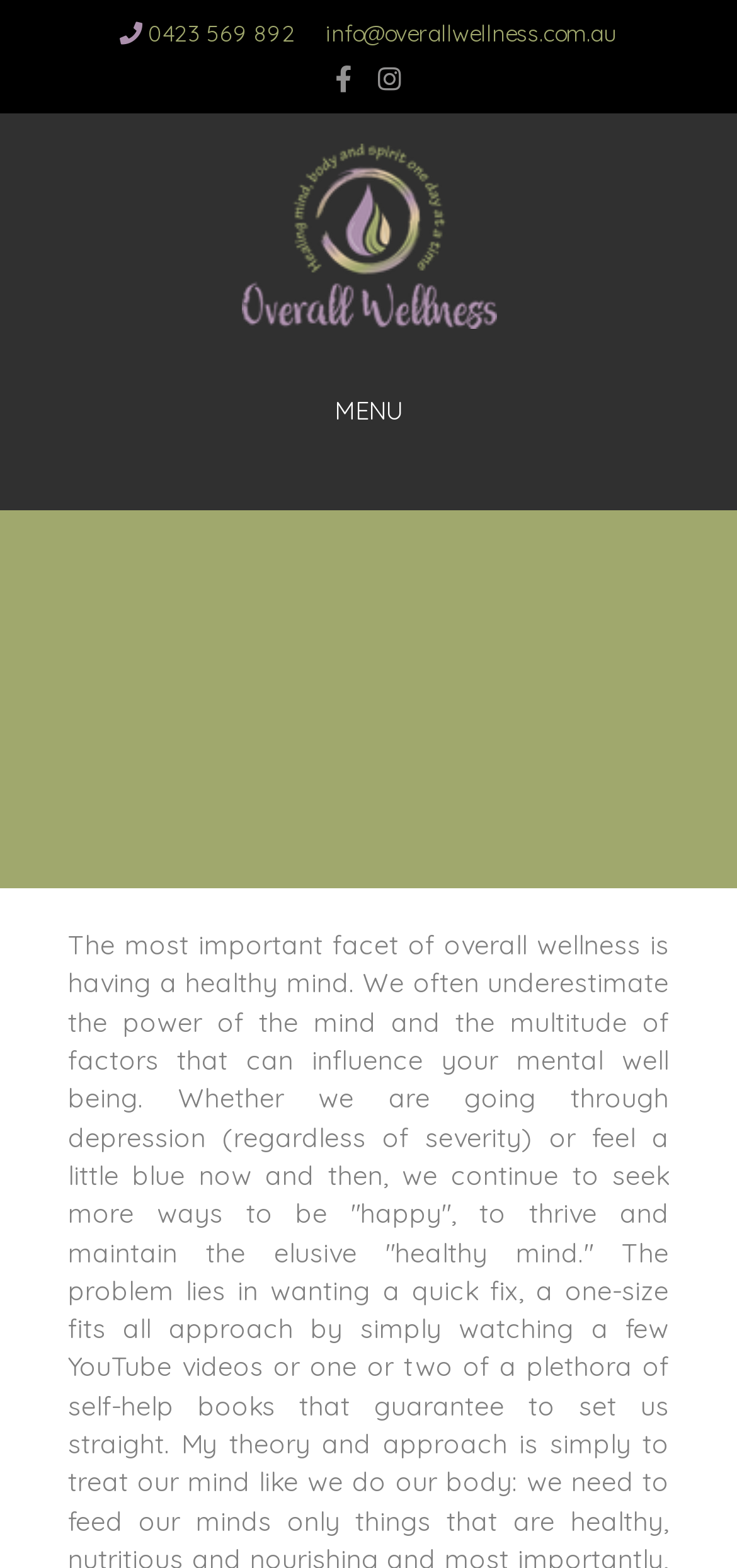Provide the bounding box coordinates for the specified HTML element described in this description: "info@overallwellness.com.au". The coordinates should be four float numbers ranging from 0 to 1, in the format [left, top, right, bottom].

[0.442, 0.012, 0.837, 0.03]